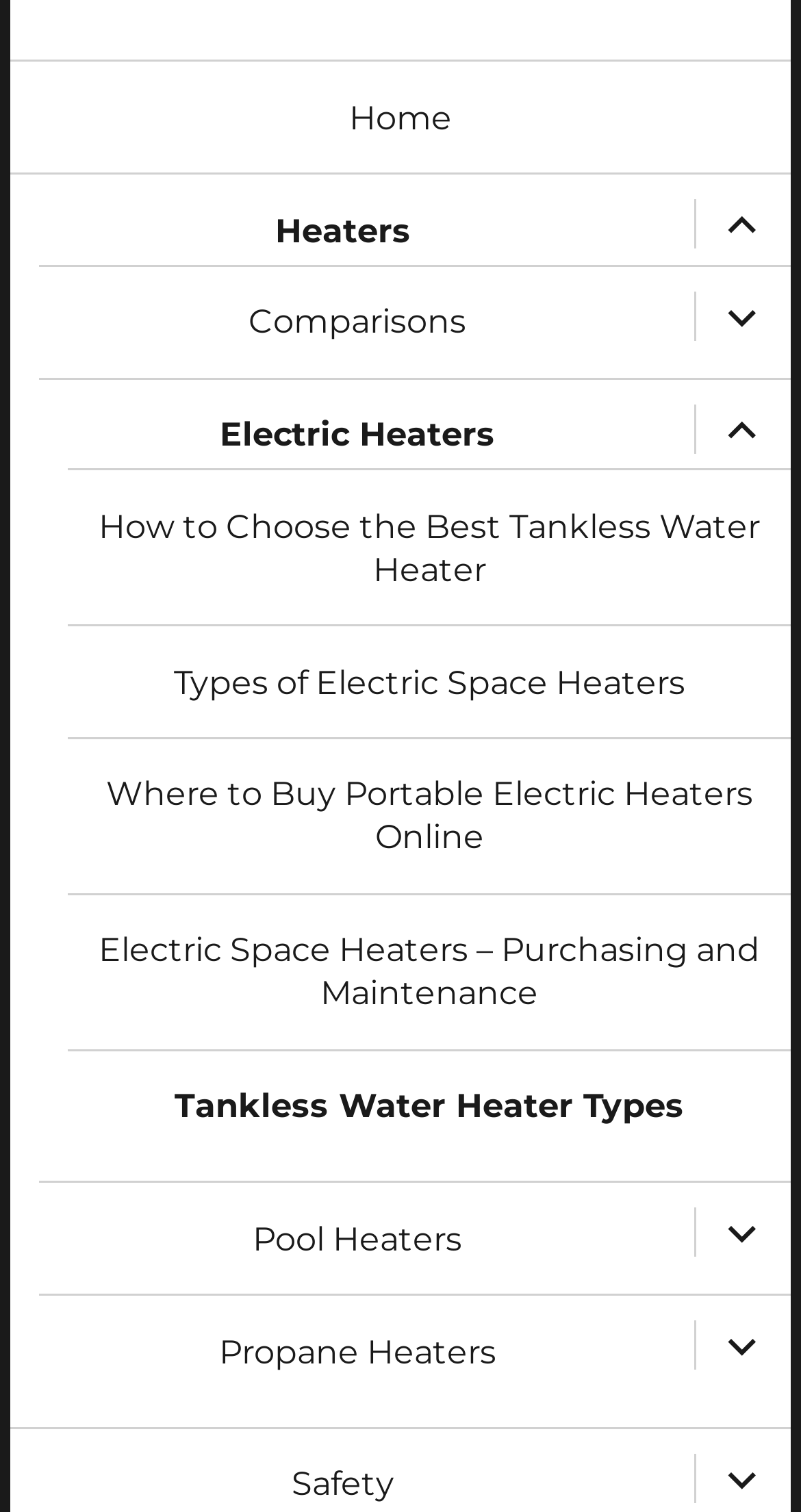What is the last link related to? Examine the screenshot and reply using just one word or a brief phrase.

Propane Heaters